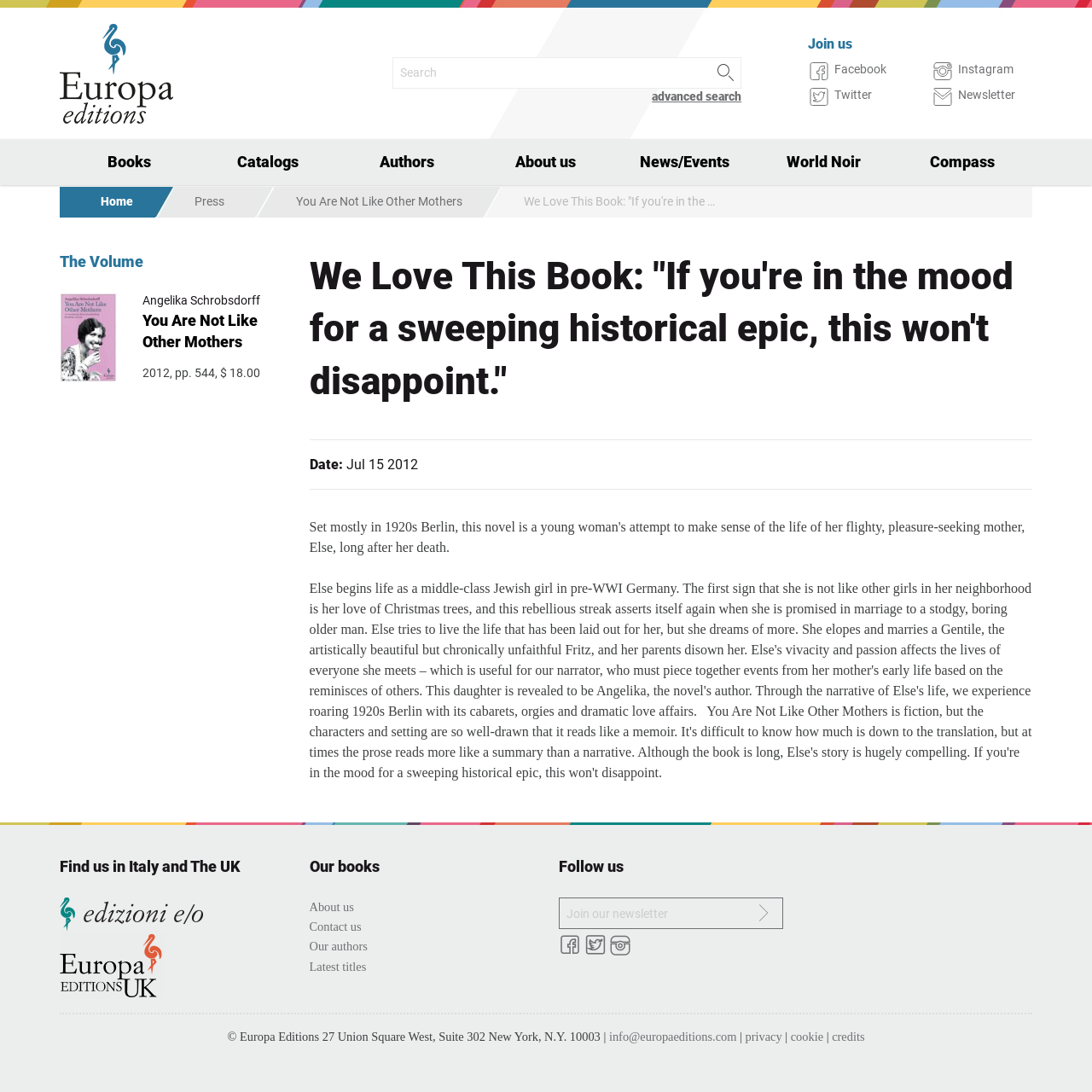Specify the bounding box coordinates of the element's area that should be clicked to execute the given instruction: "Follow on Facebook". The coordinates should be four float numbers between 0 and 1, i.e., [left, top, right, bottom].

[0.764, 0.057, 0.812, 0.07]